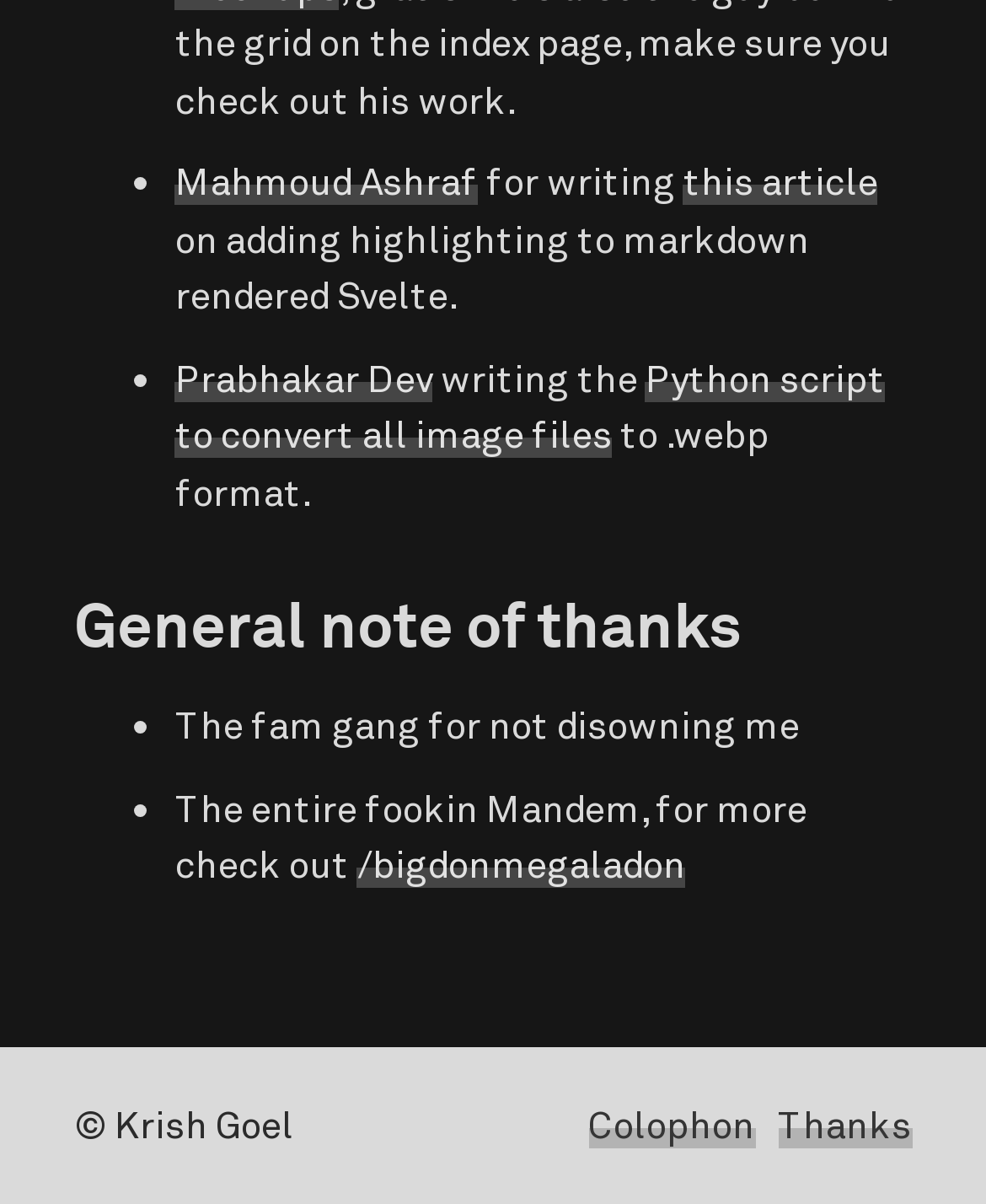Provide the bounding box coordinates in the format (top-left x, top-left y, bottom-right x, bottom-right y). All values are floating point numbers between 0 and 1. Determine the bounding box coordinate of the UI element described as: /bigdonmegaladon

[0.362, 0.7, 0.696, 0.737]